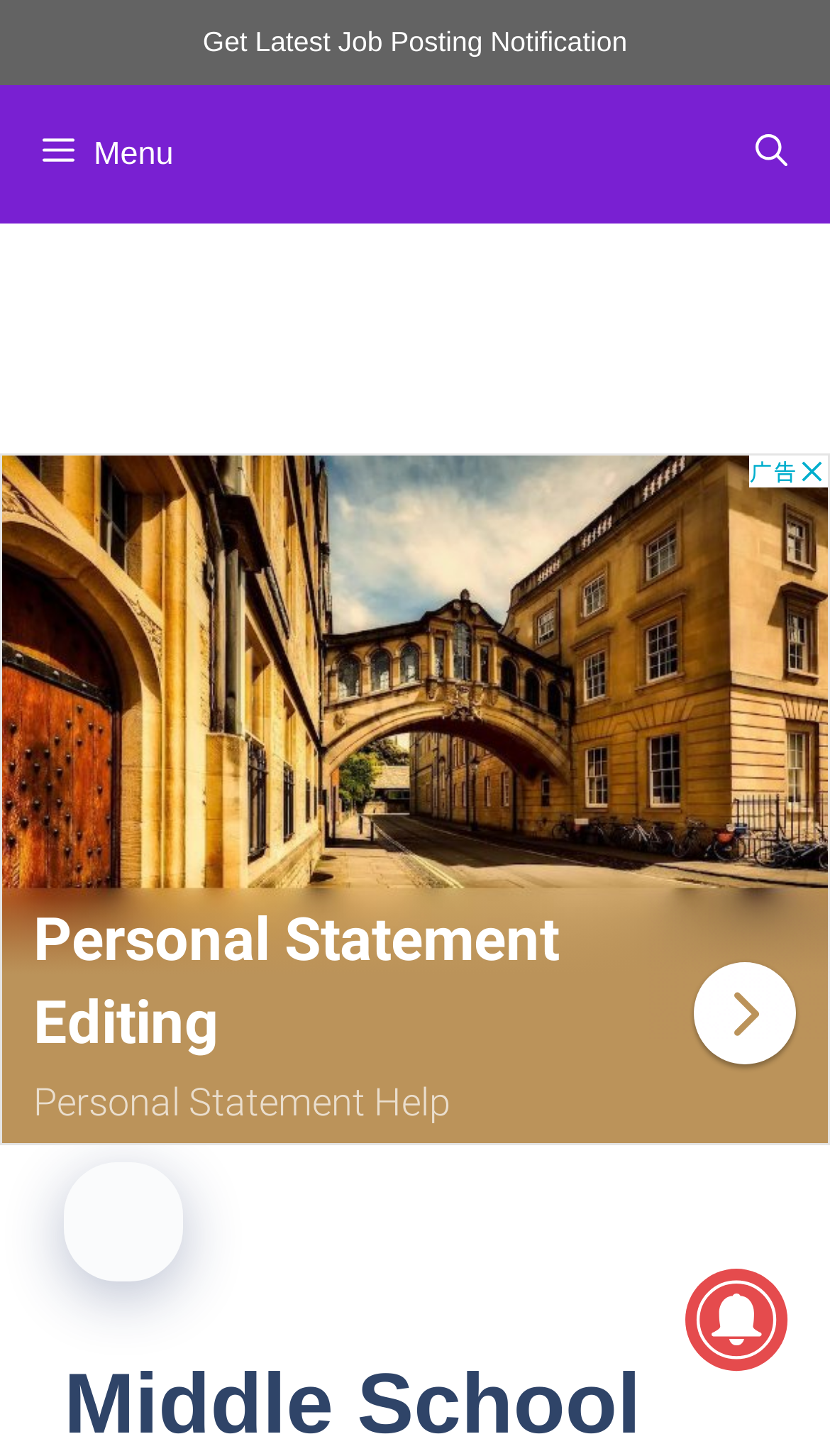Give a detailed explanation of the elements present on the webpage.

The webpage is about a job opening for a Middle School Math Teacher at the Dubai Arabian American Private School. At the top of the page, there is a complementary section with a link to "Get Latest Job Posting Notification". 

Below this section, there is a primary navigation menu on the left side of the page, which can be expanded or collapsed using a "Menu" button. On the right side of the navigation menu, there is an "Open search" button. 

Above the main content area, there is a site banner with a link to "IMAGEPIXY". The main content area is divided into two sections. The larger section on the left takes up most of the page and contains an advertisement iframe. Within this iframe, there is an image related to the job opening, titled "Middle School Math Teacher". 

On the right side of the page, there is a smaller section with a separate image, which appears to be a decorative element or a logo.